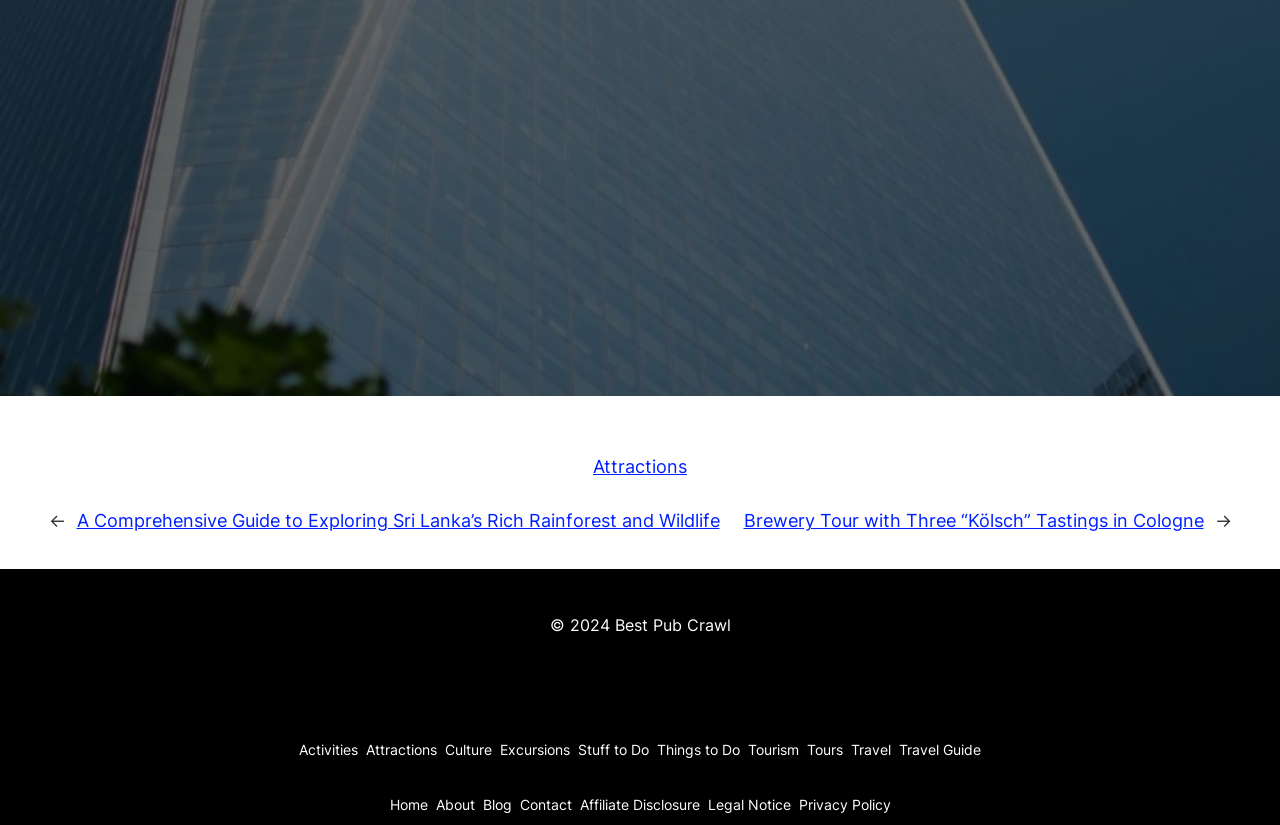Return the bounding box coordinates of the UI element that corresponds to this description: "Things to Do". The coordinates must be given as four float numbers in the range of 0 and 1, [left, top, right, bottom].

[0.513, 0.89, 0.578, 0.927]